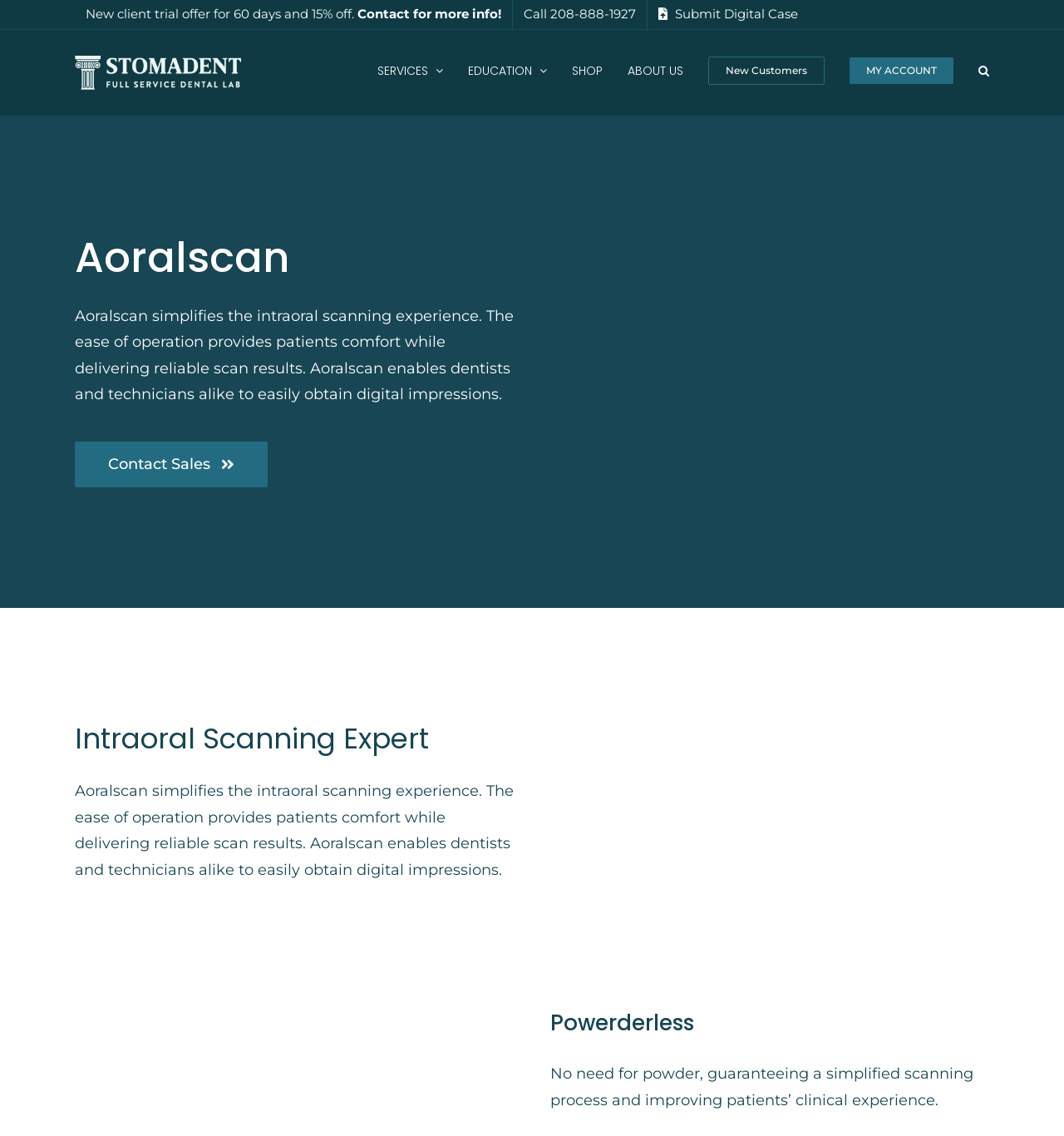Give a one-word or one-phrase response to the question: 
What is the name of the dental lab?

Stomadent